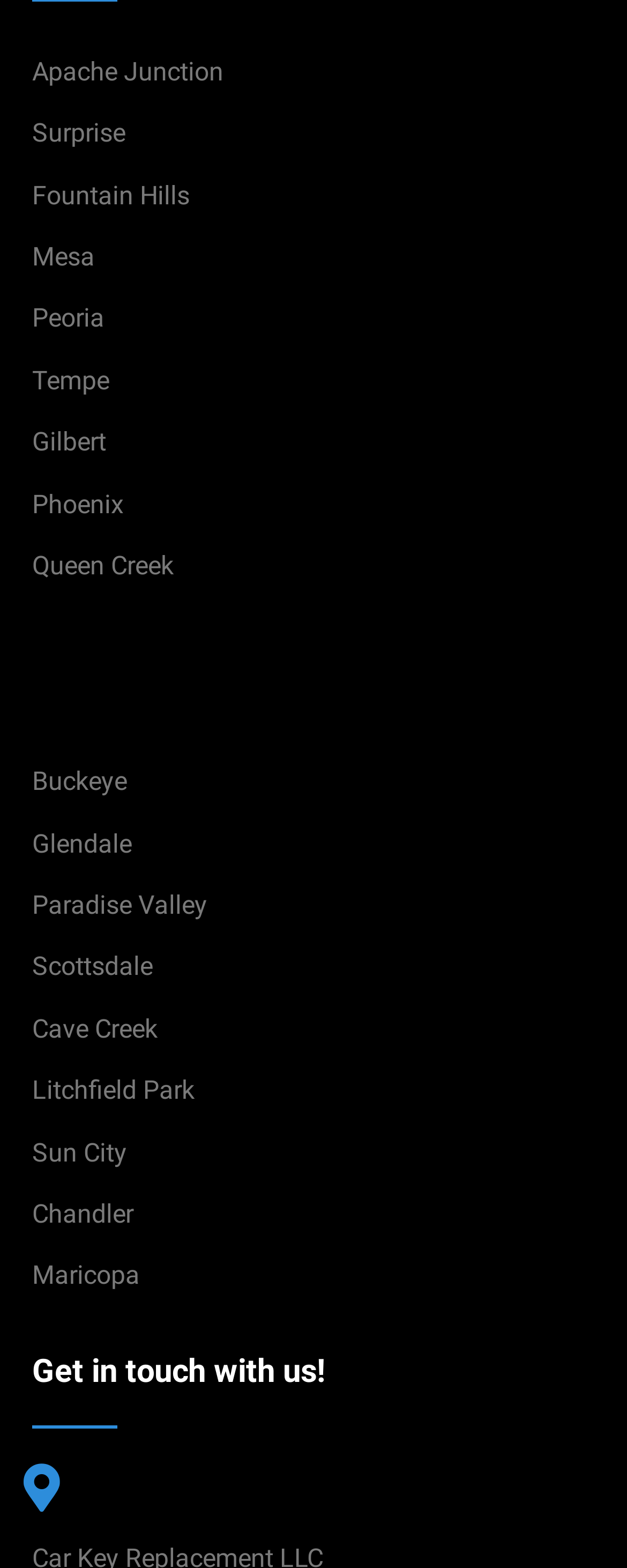Provide the bounding box coordinates for the UI element that is described as: "Chandler".

[0.051, 0.764, 0.213, 0.784]